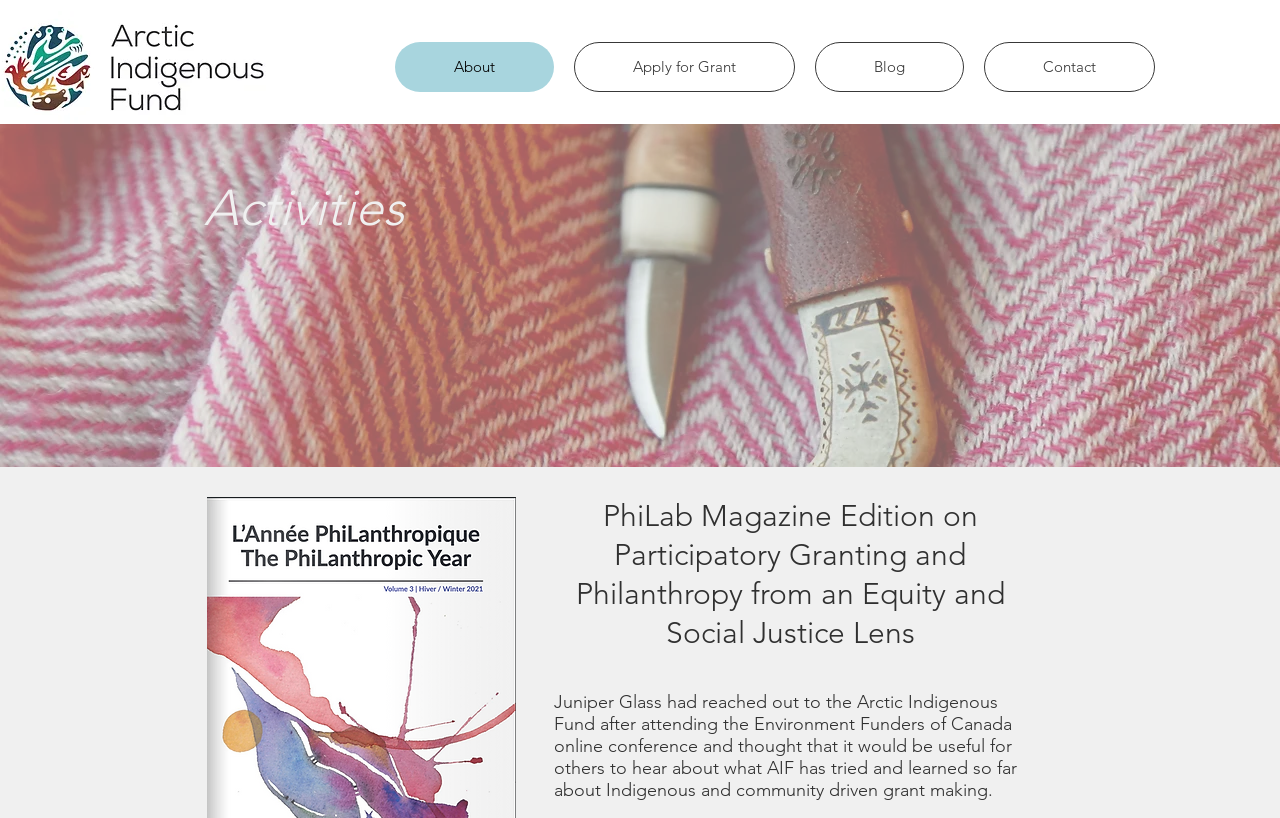How many navigation links are there?
Refer to the screenshot and deliver a thorough answer to the question presented.

I counted the number of links under the 'Site' navigation element, which are 'About', 'Apply for Grant', 'Blog', and 'Contact', totaling 4 links.